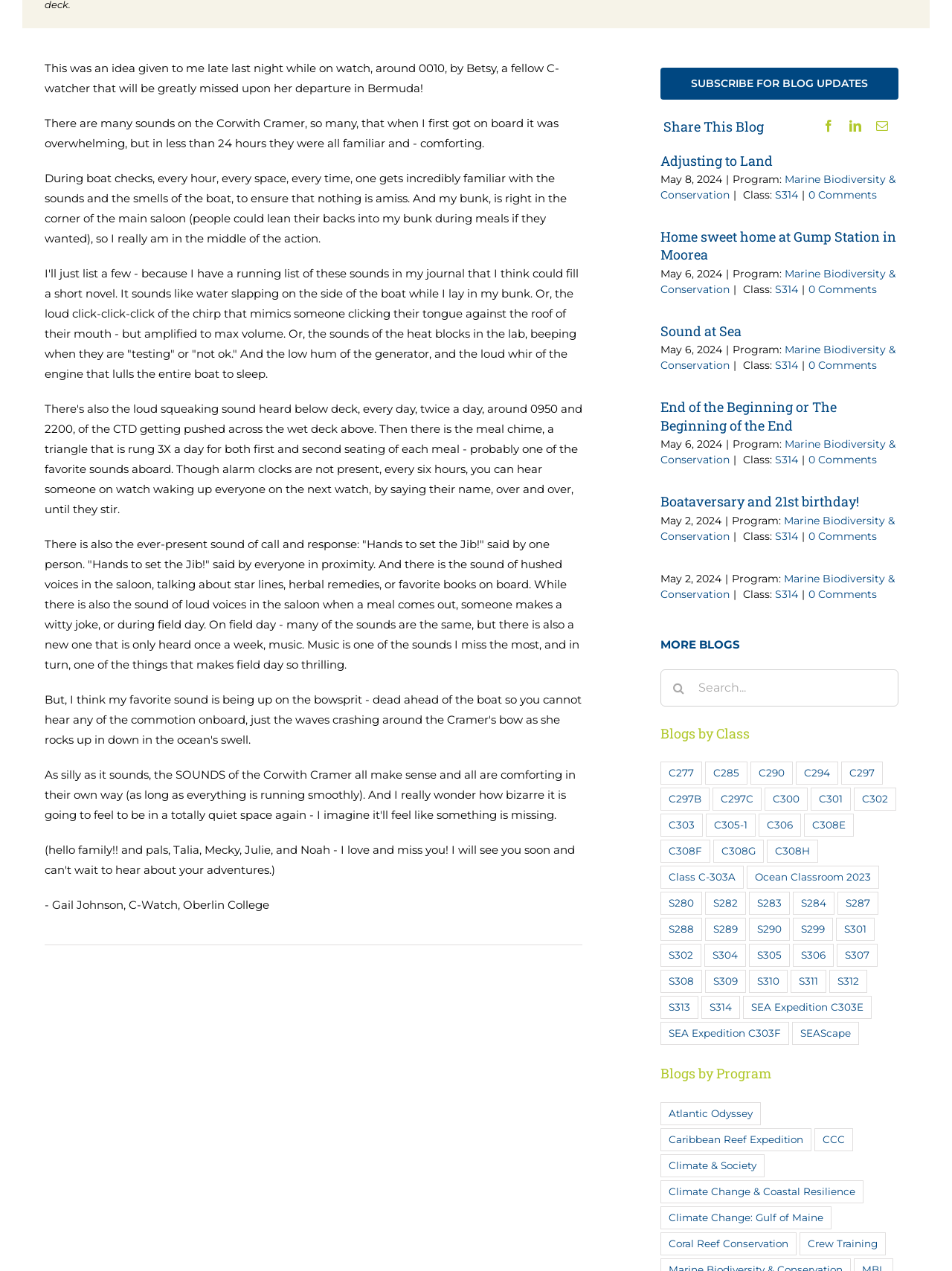Kindly determine the bounding box coordinates for the clickable area to achieve the given instruction: "Read the blog 'Sound at Sea'".

[0.694, 0.253, 0.779, 0.267]